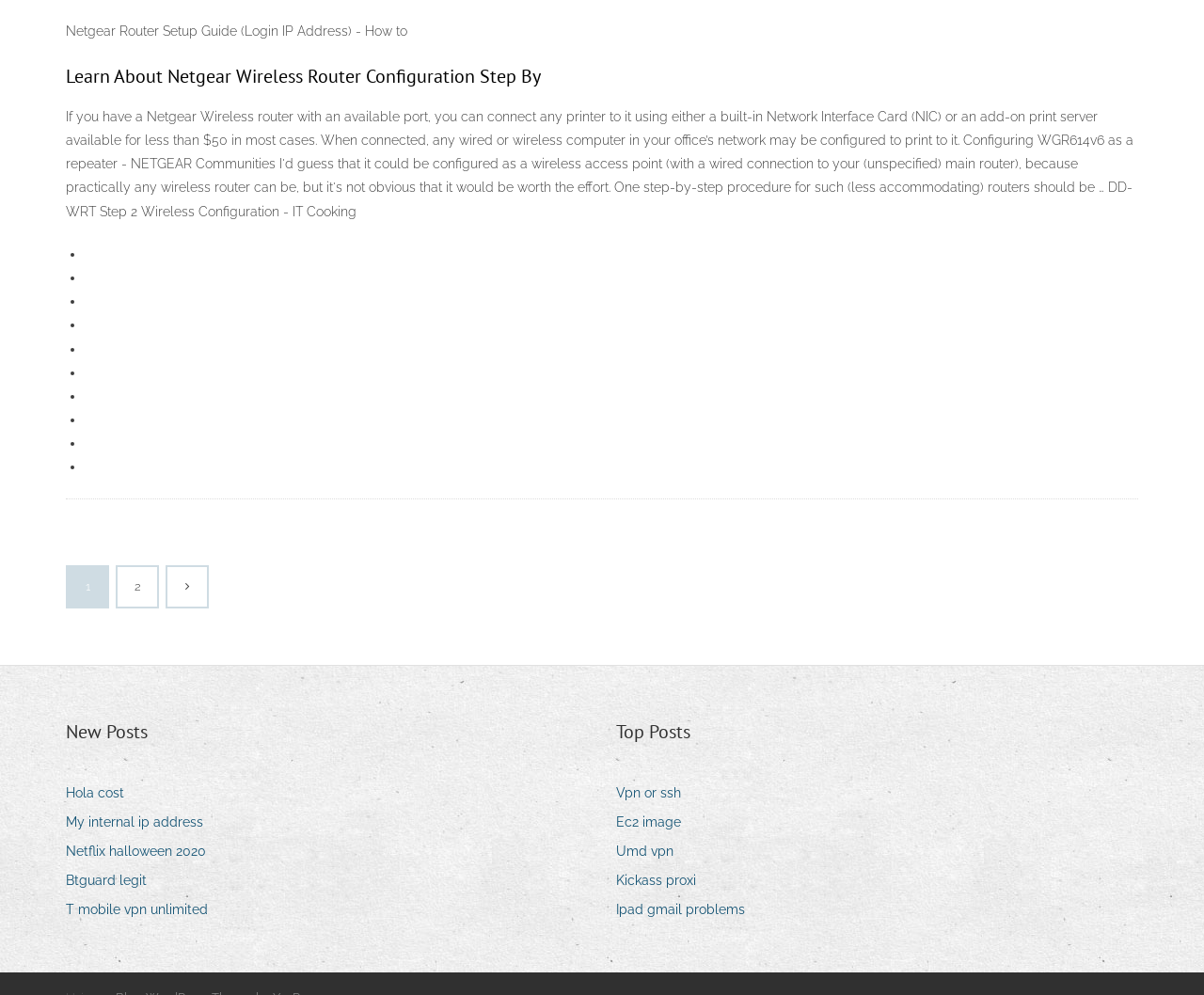Give the bounding box coordinates for the element described by: "T mobile vpn unlimited".

[0.055, 0.902, 0.184, 0.928]